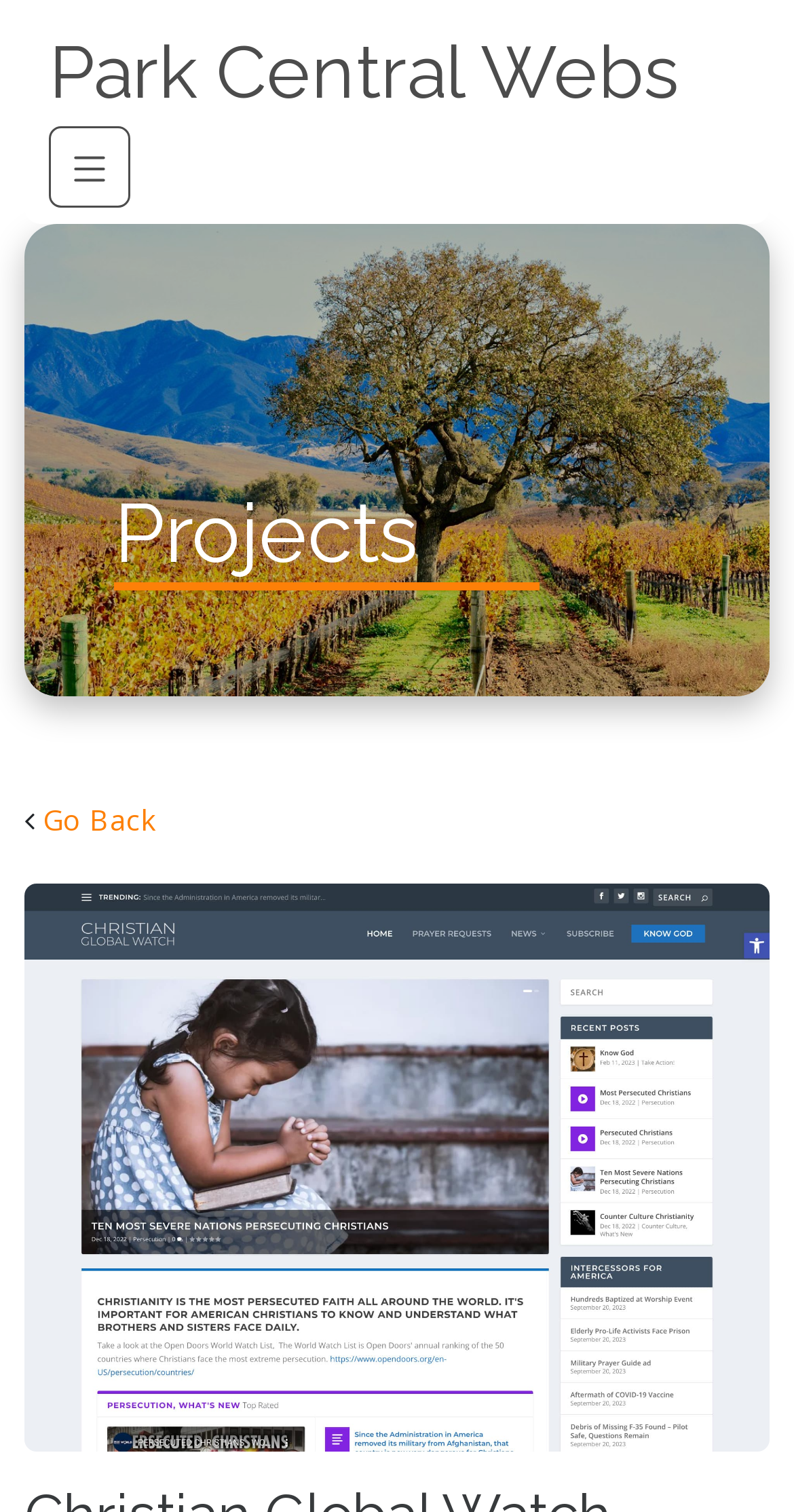How many links are present in the navigation section?
Look at the image and respond with a single word or a short phrase.

1